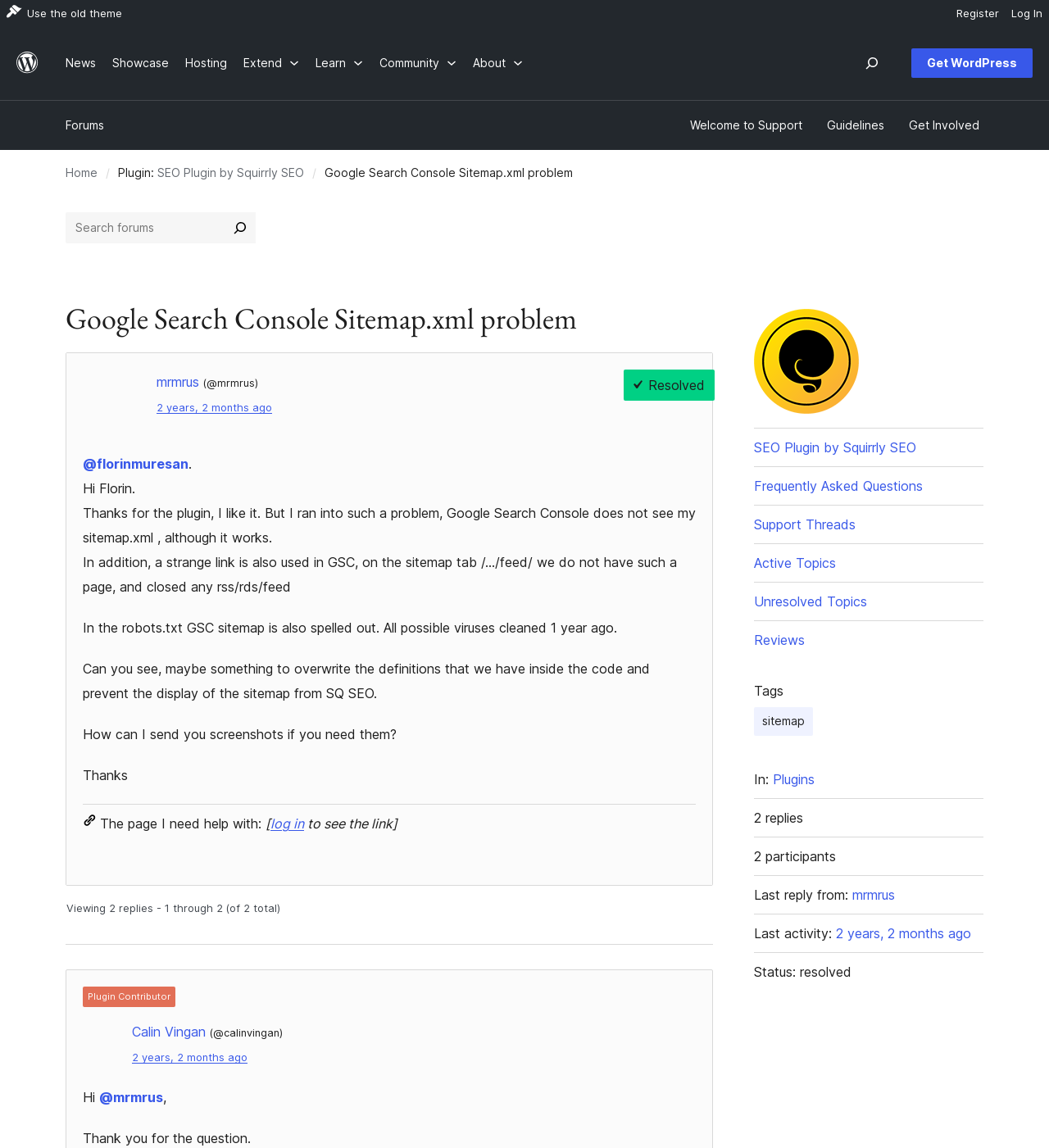How many replies are there in the thread?
Please answer the question with a single word or phrase, referencing the image.

2